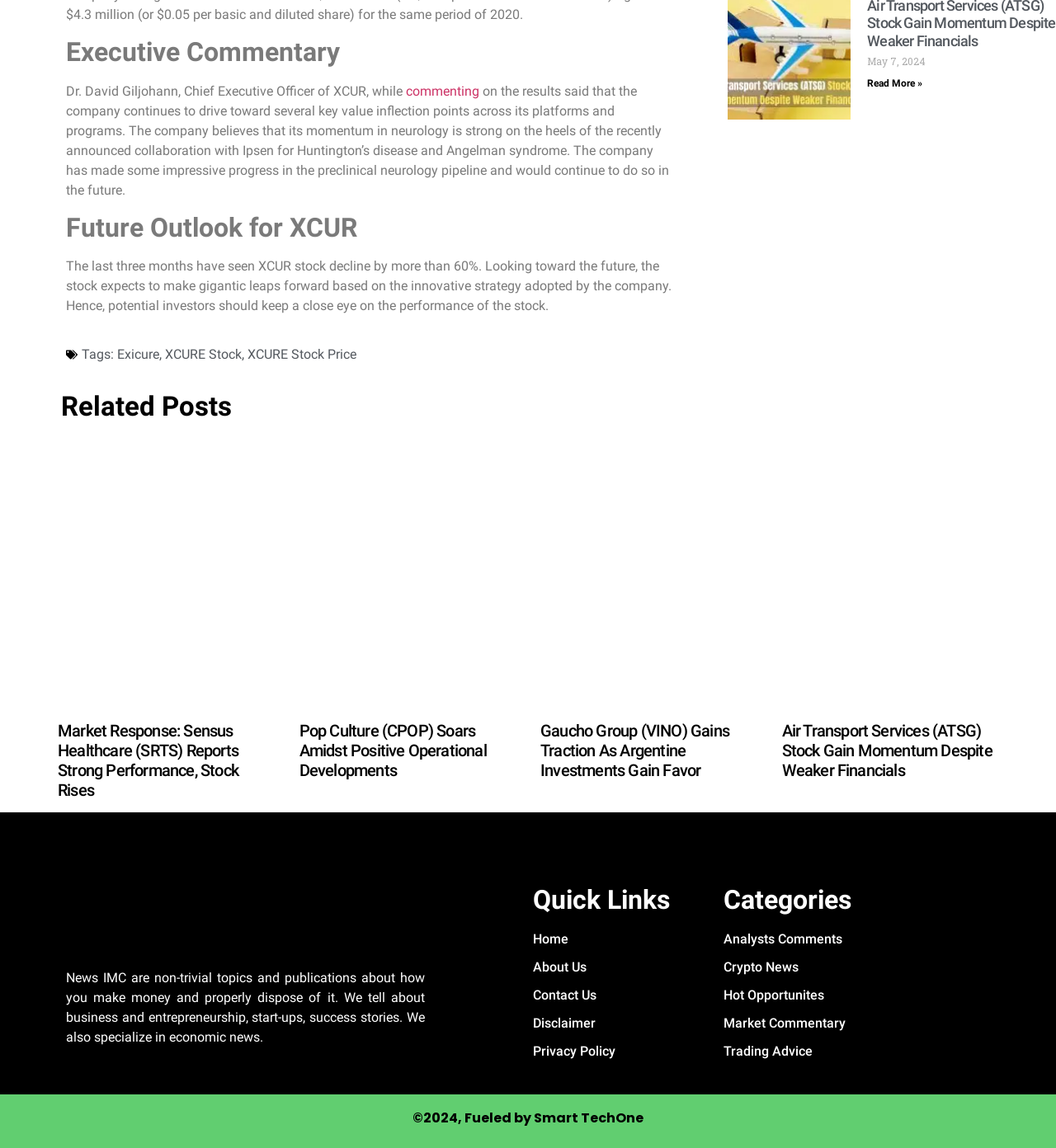Provide a brief response to the question using a single word or phrase: 
What is the topic of the article related to Air Transport Services?

stock gain momentum